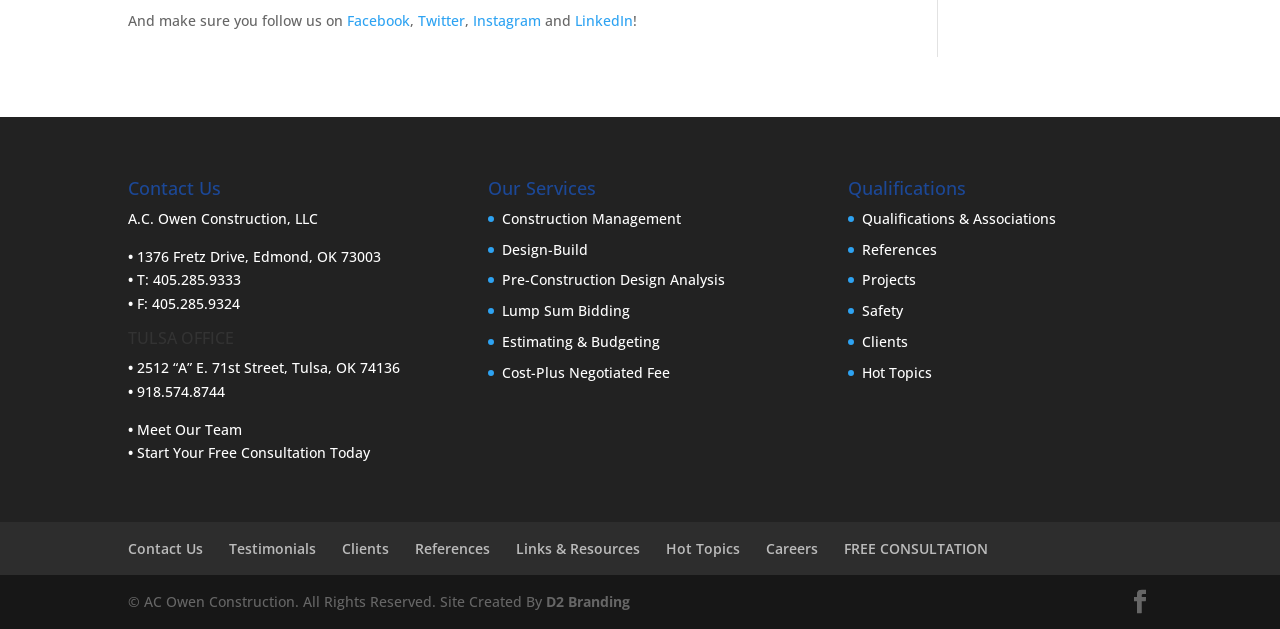Kindly respond to the following question with a single word or a brief phrase: 
What services does the company offer?

Construction Management, Design-Build, etc.